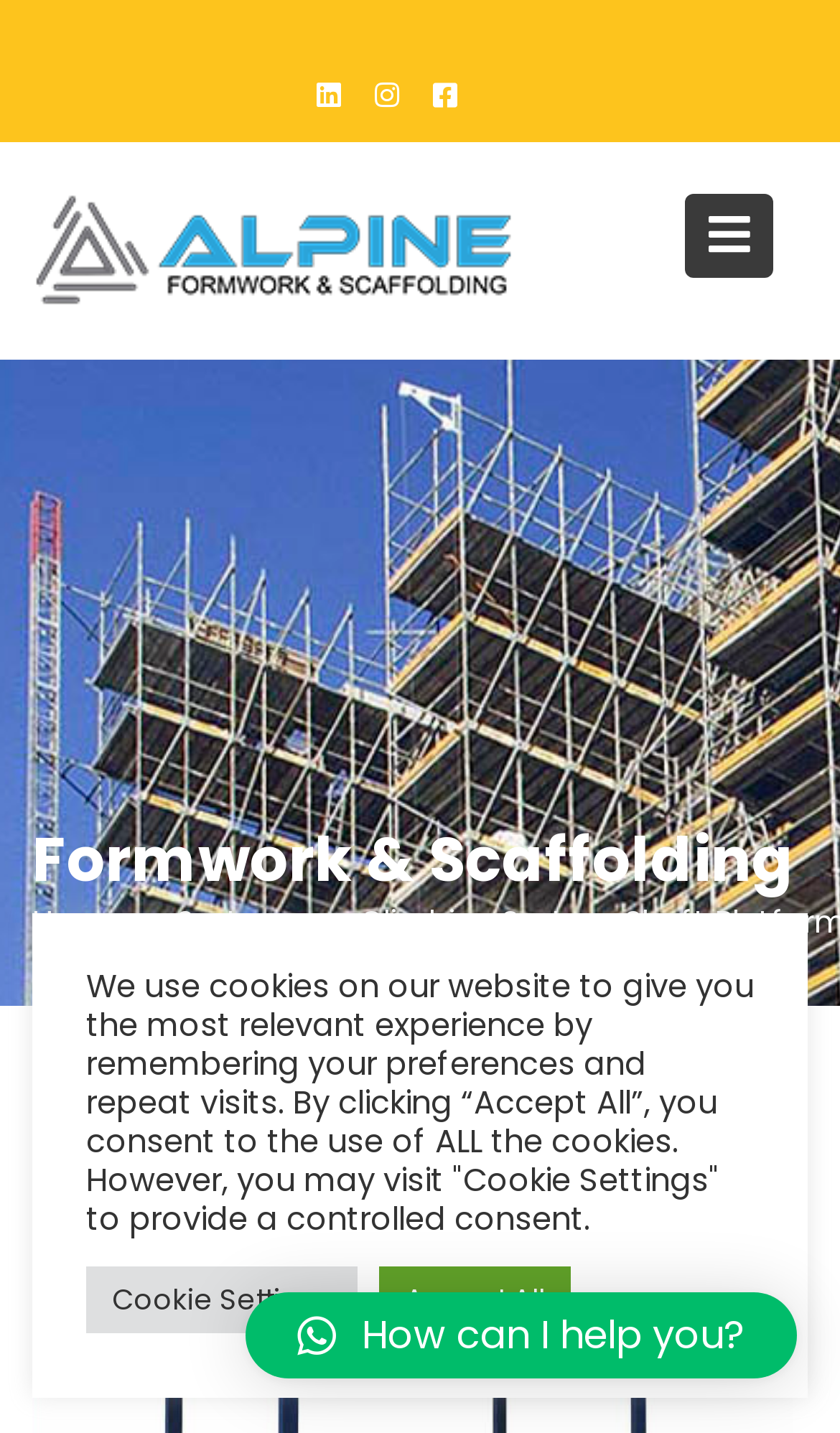Answer the question below with a single word or a brief phrase: 
How many buttons are in the cookie settings section?

2